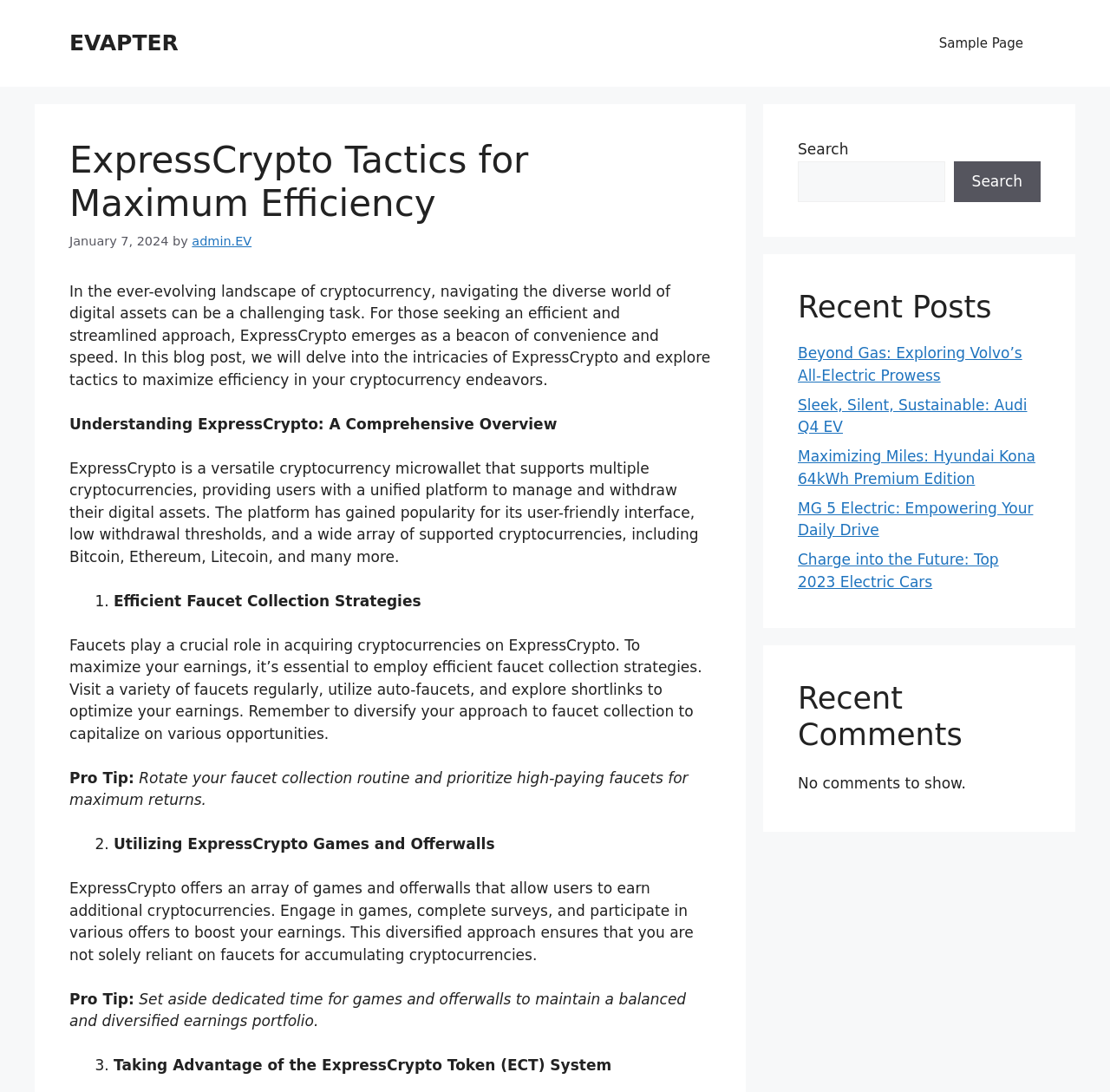Please find the bounding box coordinates of the clickable region needed to complete the following instruction: "Visit the 'Sample Page'". The bounding box coordinates must consist of four float numbers between 0 and 1, i.e., [left, top, right, bottom].

[0.83, 0.016, 0.938, 0.064]